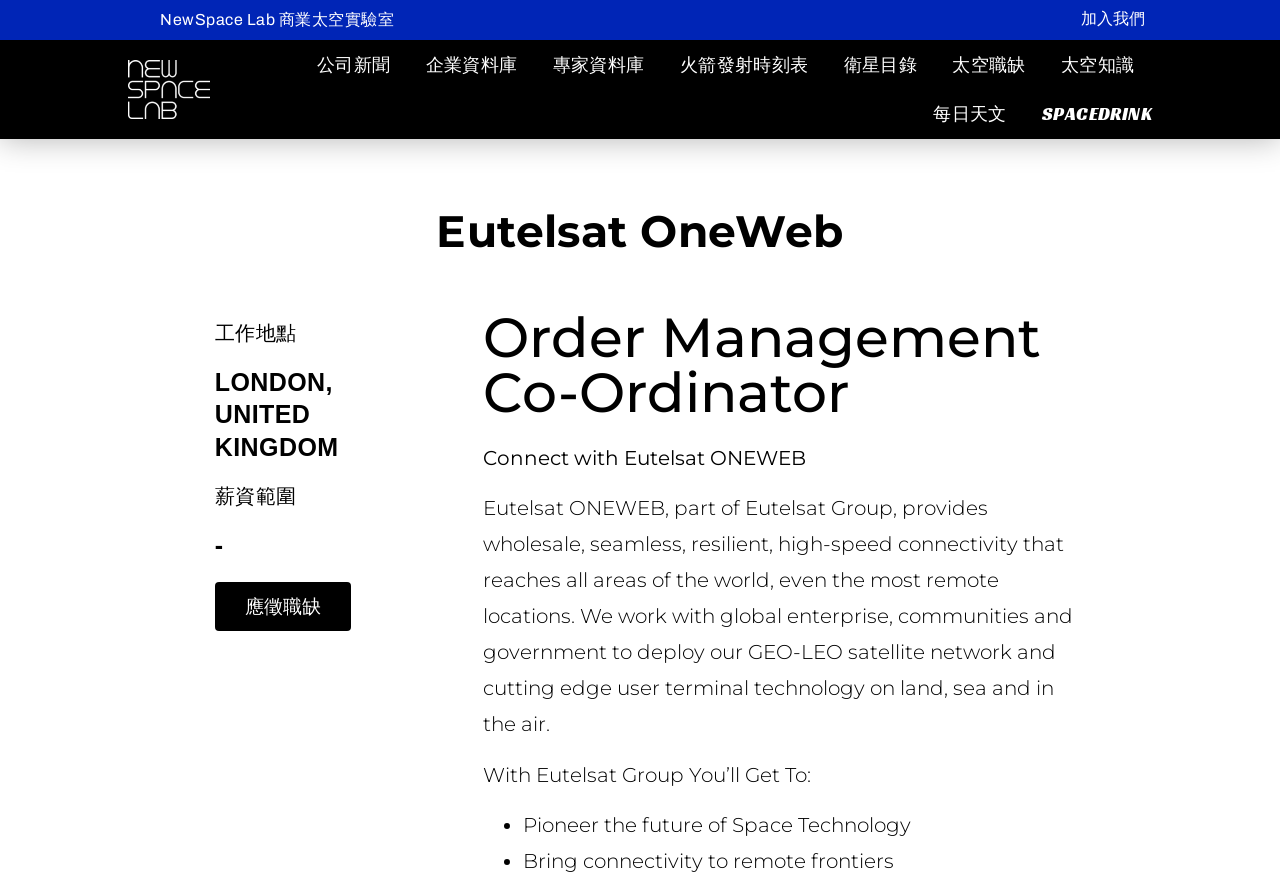Please answer the following question using a single word or phrase: 
What is the purpose of Eutelsat OneWeb?

Provide wholesale, seamless, resilient, high-speed connectivity